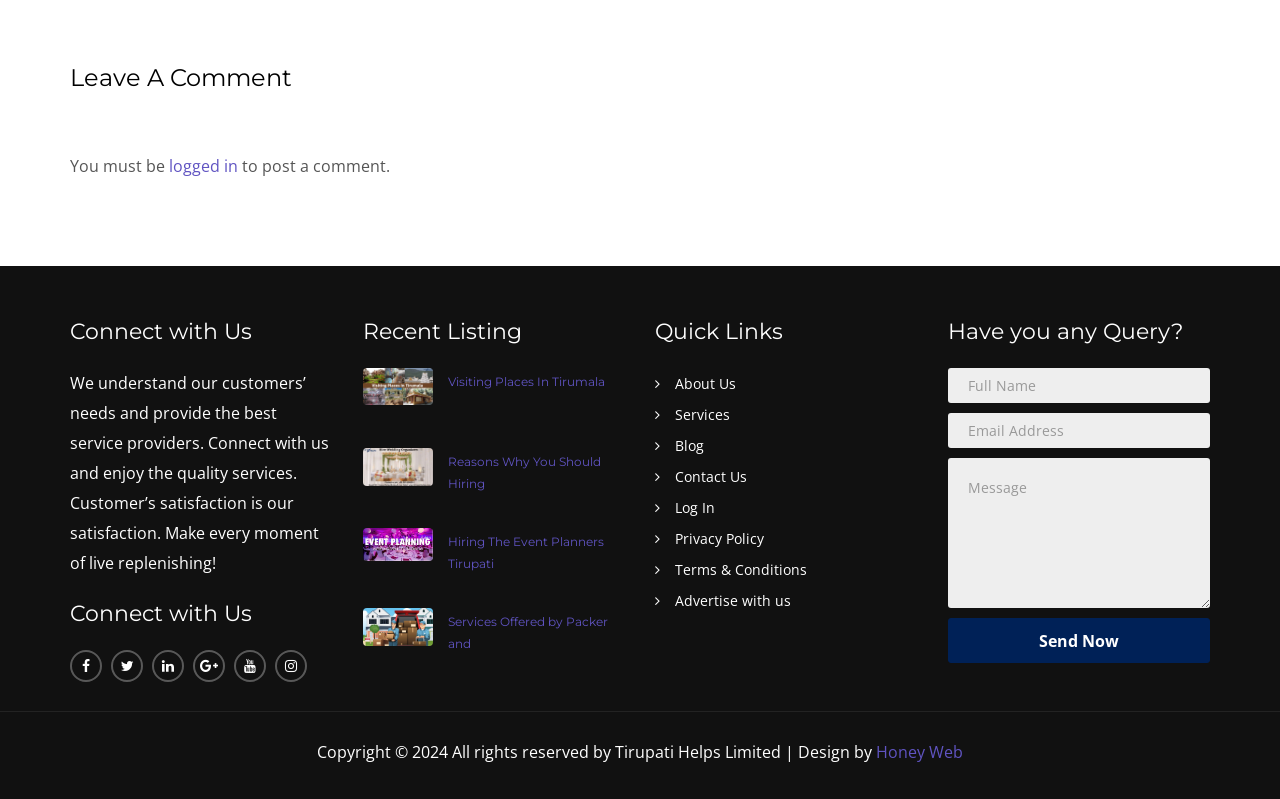What is the purpose of the 'Quick Links' section?
Please provide a comprehensive answer based on the information in the image.

The 'Quick Links' section contains multiple links to various pages such as 'About Us', 'Services', 'Blog', and 'Contact Us'. This section appears to provide shortcuts to important pages on the website, allowing users to quickly access the information they need.